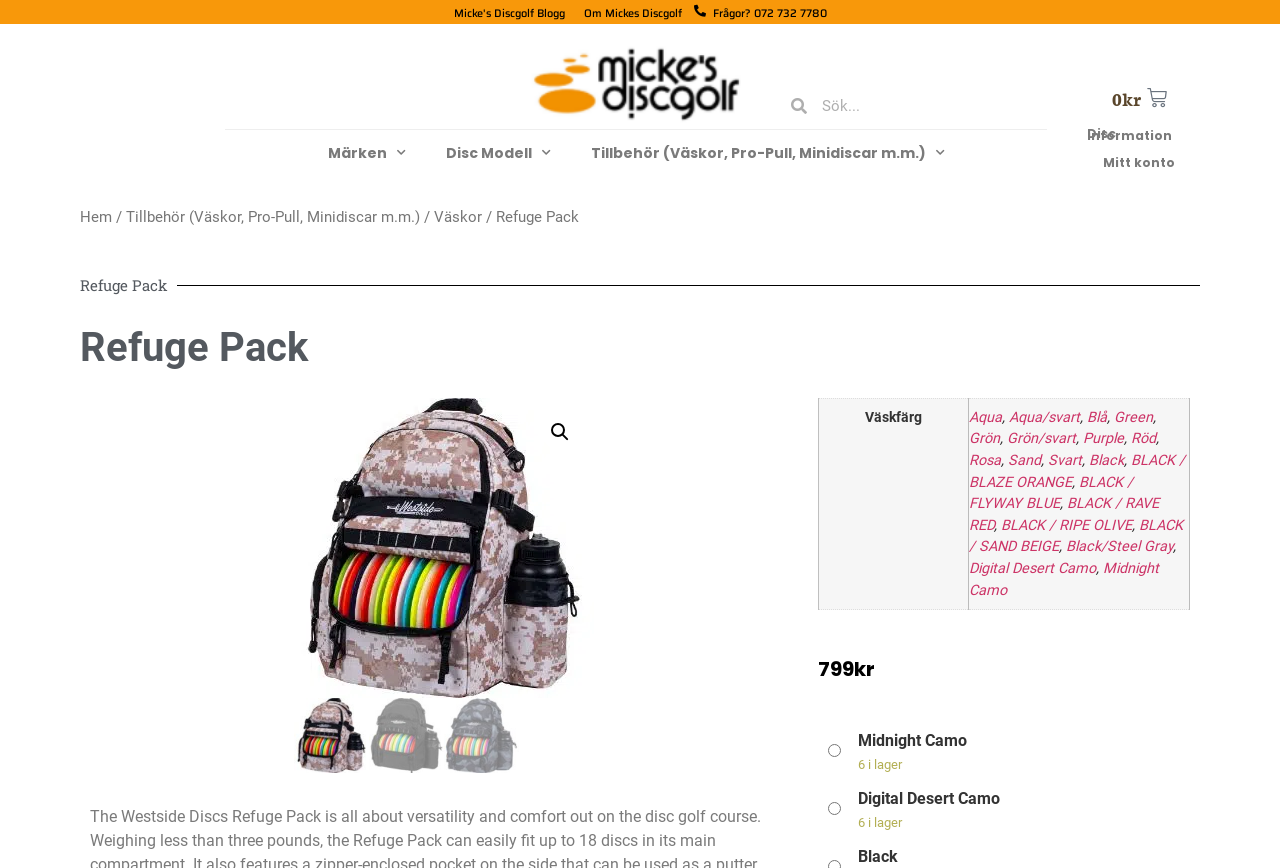Use a single word or phrase to answer the question:
What is the price of the Refuge Pack backpack?

799 kr